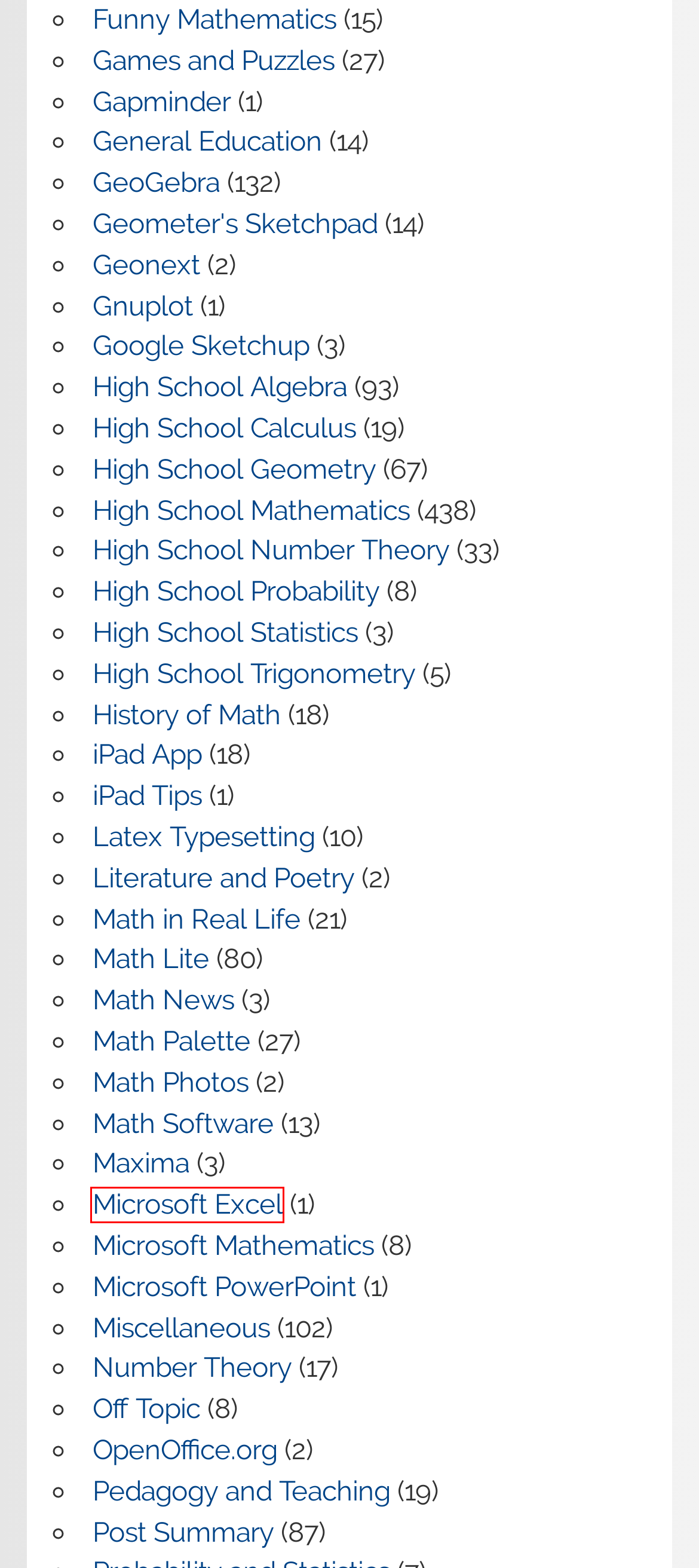Review the screenshot of a webpage that includes a red bounding box. Choose the most suitable webpage description that matches the new webpage after clicking the element within the red bounding box. Here are the candidates:
A. Math in Real Life Archives - Math and Multimedia
B. Literature and Poetry Archives - Math and Multimedia
C. Post Summary Archives - Math and Multimedia
D. Microsoft Excel Archives - Math and Multimedia
E. GeoGebra Archives - Math and Multimedia
F. Gapminder Archives - Math and Multimedia
G. High School Geometry Archives - Math and Multimedia
H. Maxima Archives - Math and Multimedia

D